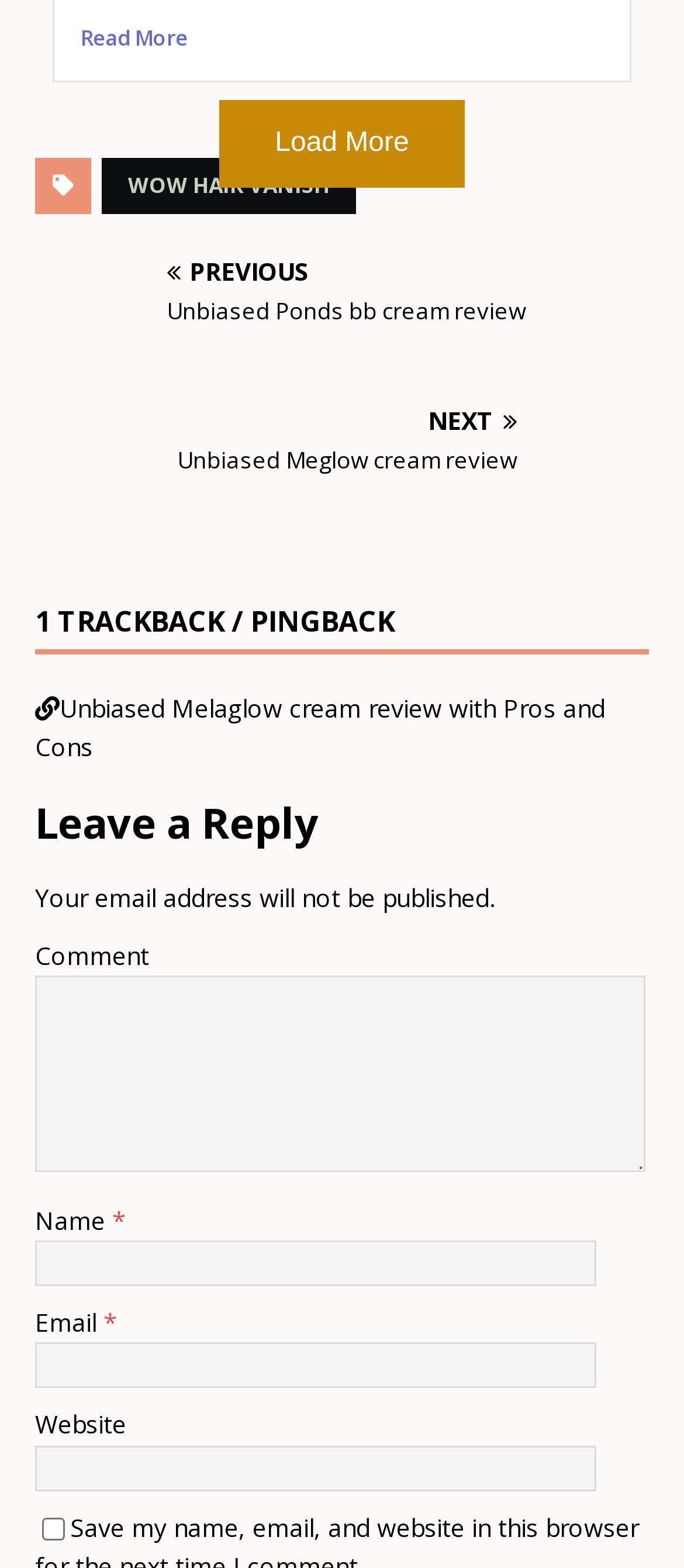How many textboxes are there for commenting?
Using the visual information, reply with a single word or short phrase.

3